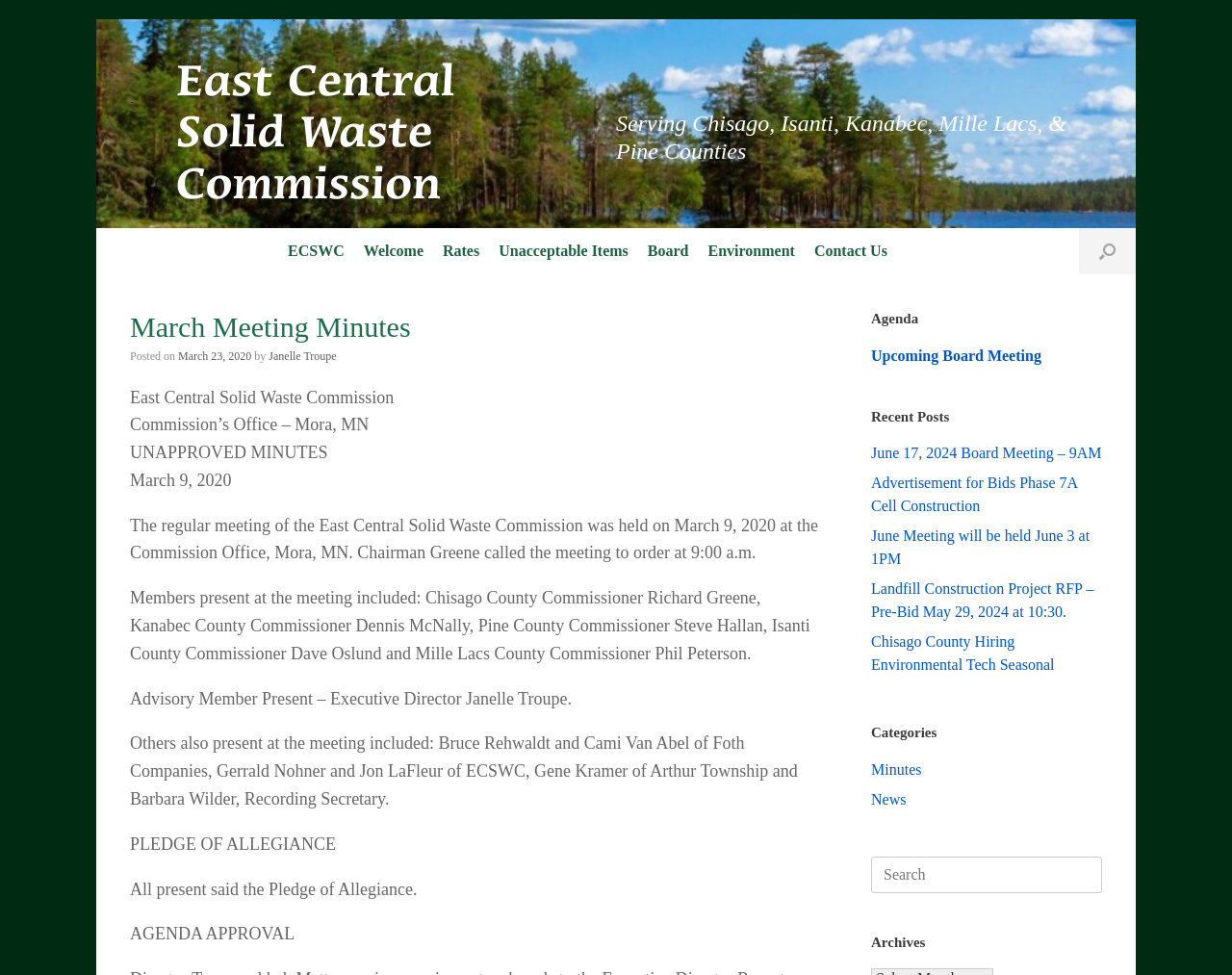Who is the executive director?
Refer to the image and give a detailed answer to the question.

The executive director's name can be found in the static text 'Advisory Member Present – Executive Director Janelle Troupe.' which is located in the main content area of the page.